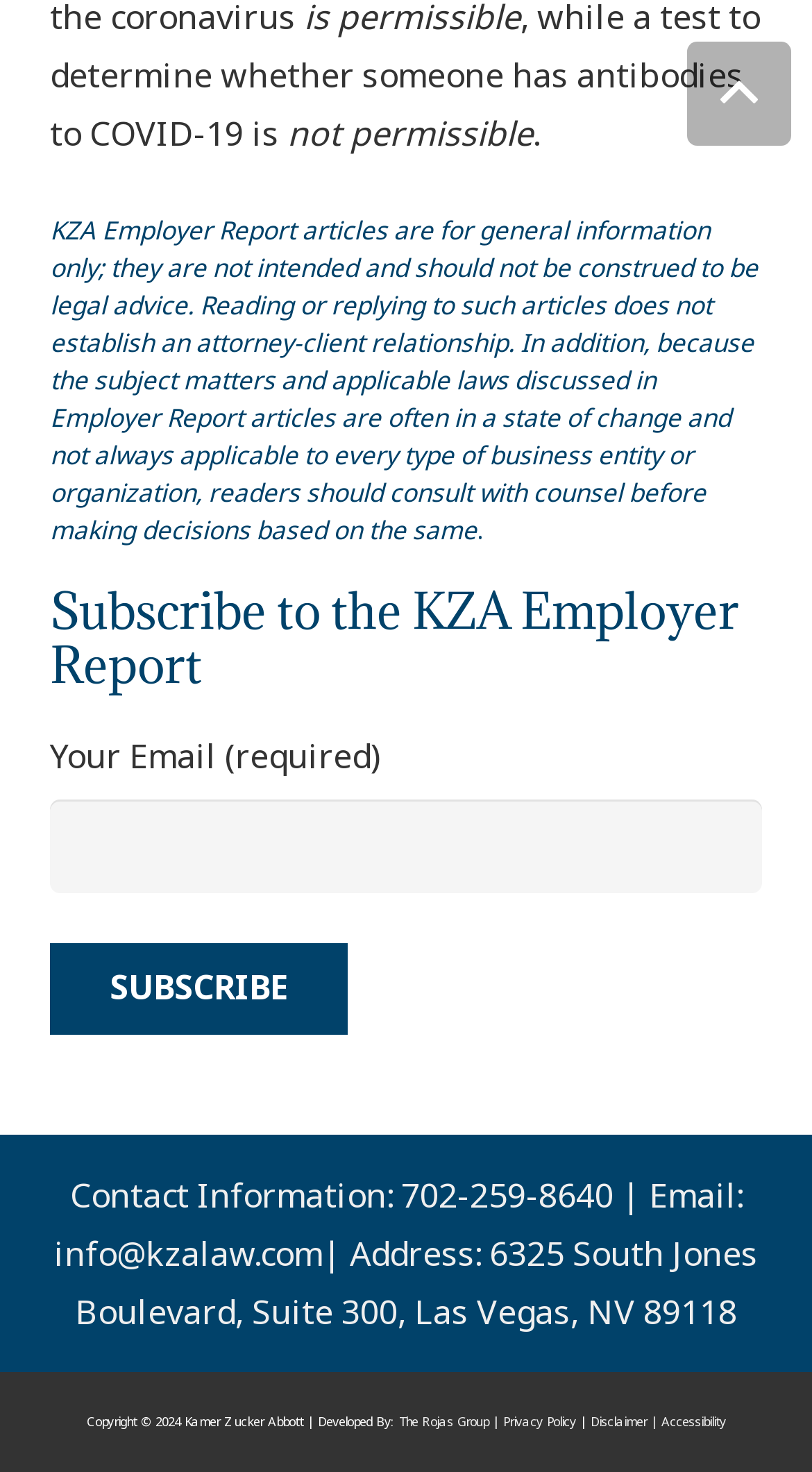Identify the bounding box for the UI element that is described as follows: "Disclaimer |".

[0.727, 0.961, 0.809, 0.972]